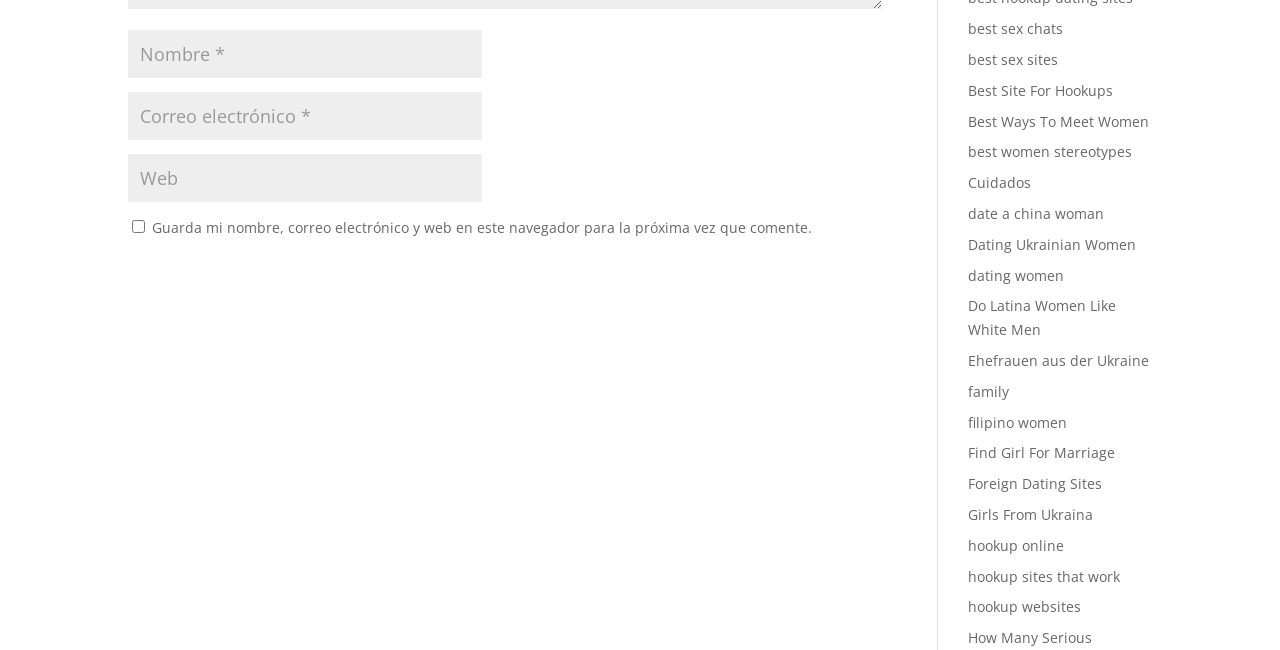Pinpoint the bounding box coordinates of the element that must be clicked to accomplish the following instruction: "Check the 'Guardar mi nombre, correo electrónico y web en este navegador para la próxima vez que comente' checkbox". The coordinates should be in the format of four float numbers between 0 and 1, i.e., [left, top, right, bottom].

[0.103, 0.339, 0.113, 0.359]